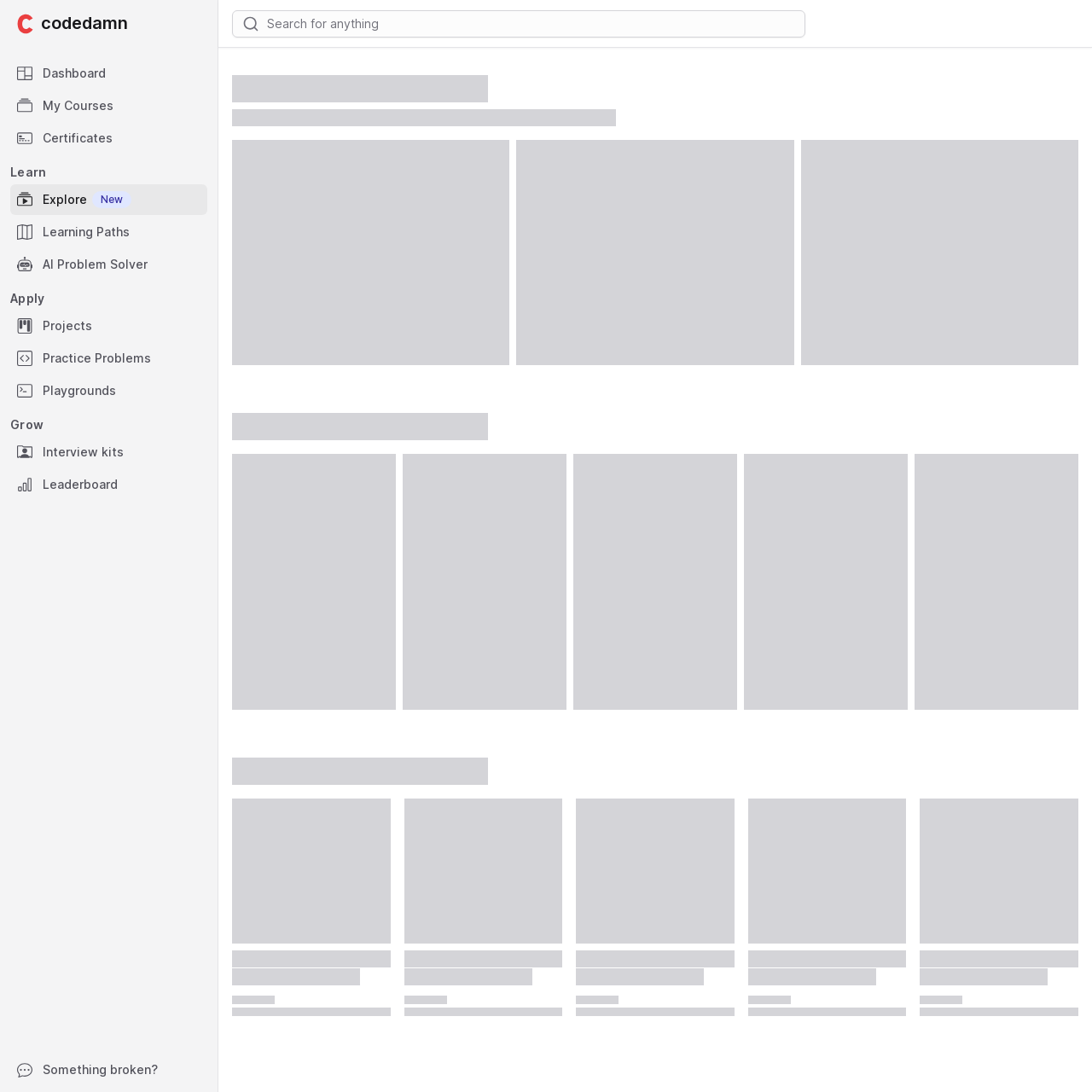Please mark the clickable region by giving the bounding box coordinates needed to complete this instruction: "view Interview kits".

[0.009, 0.4, 0.19, 0.428]